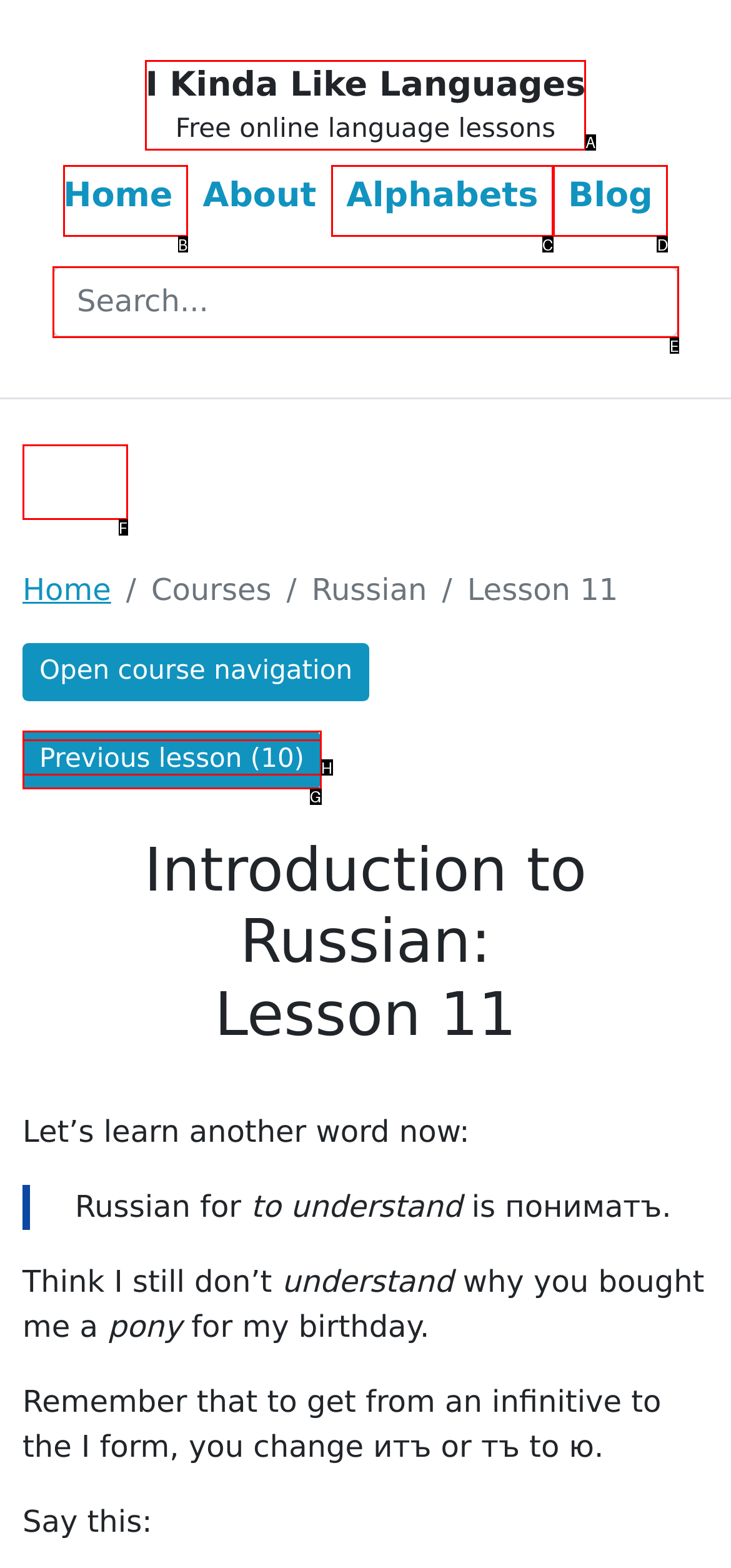Match the following description to the correct HTML element: Alphabets Indicate your choice by providing the letter.

C